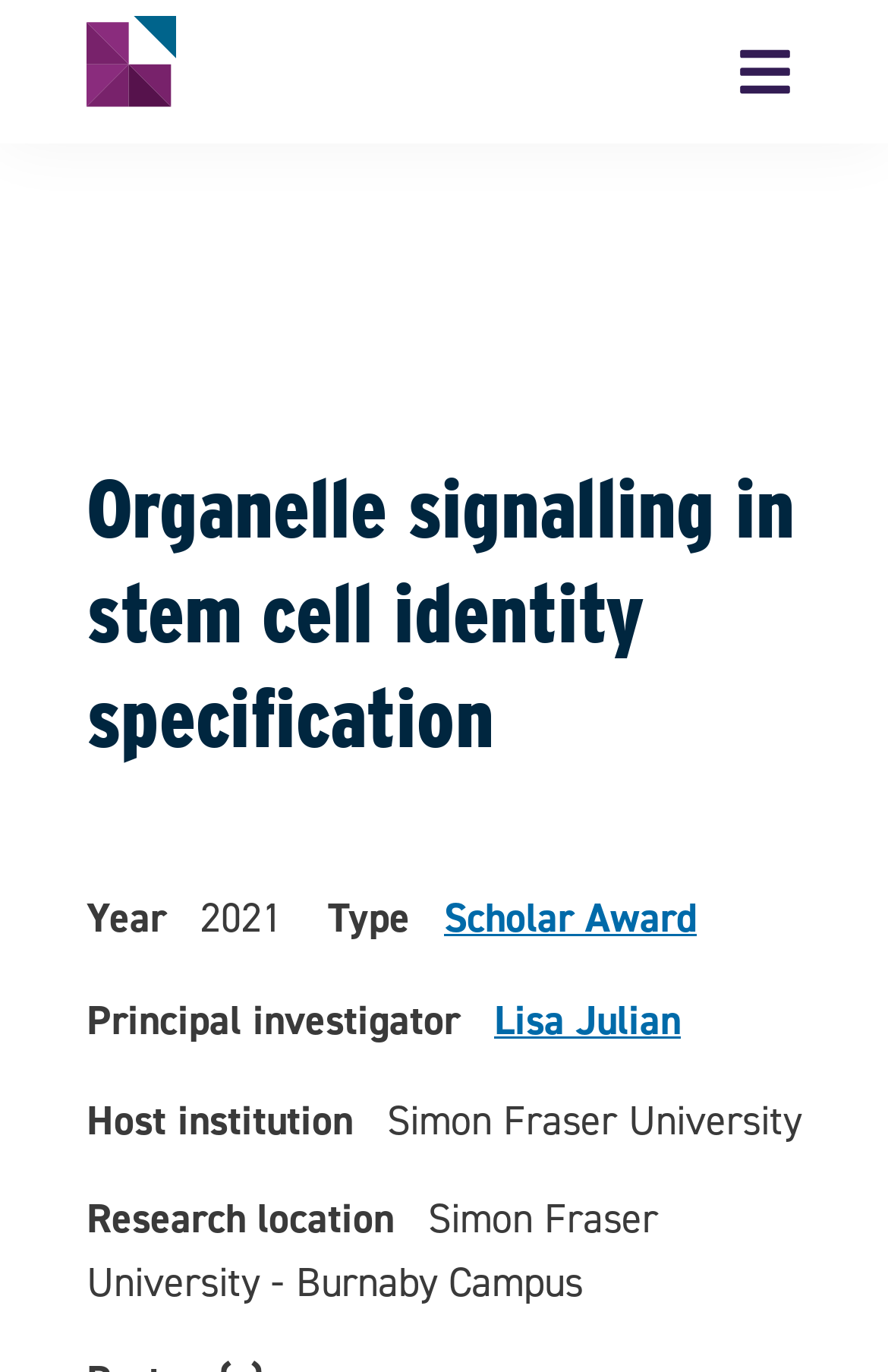Use one word or a short phrase to answer the question provided: 
What is the type of award?

Scholar Award